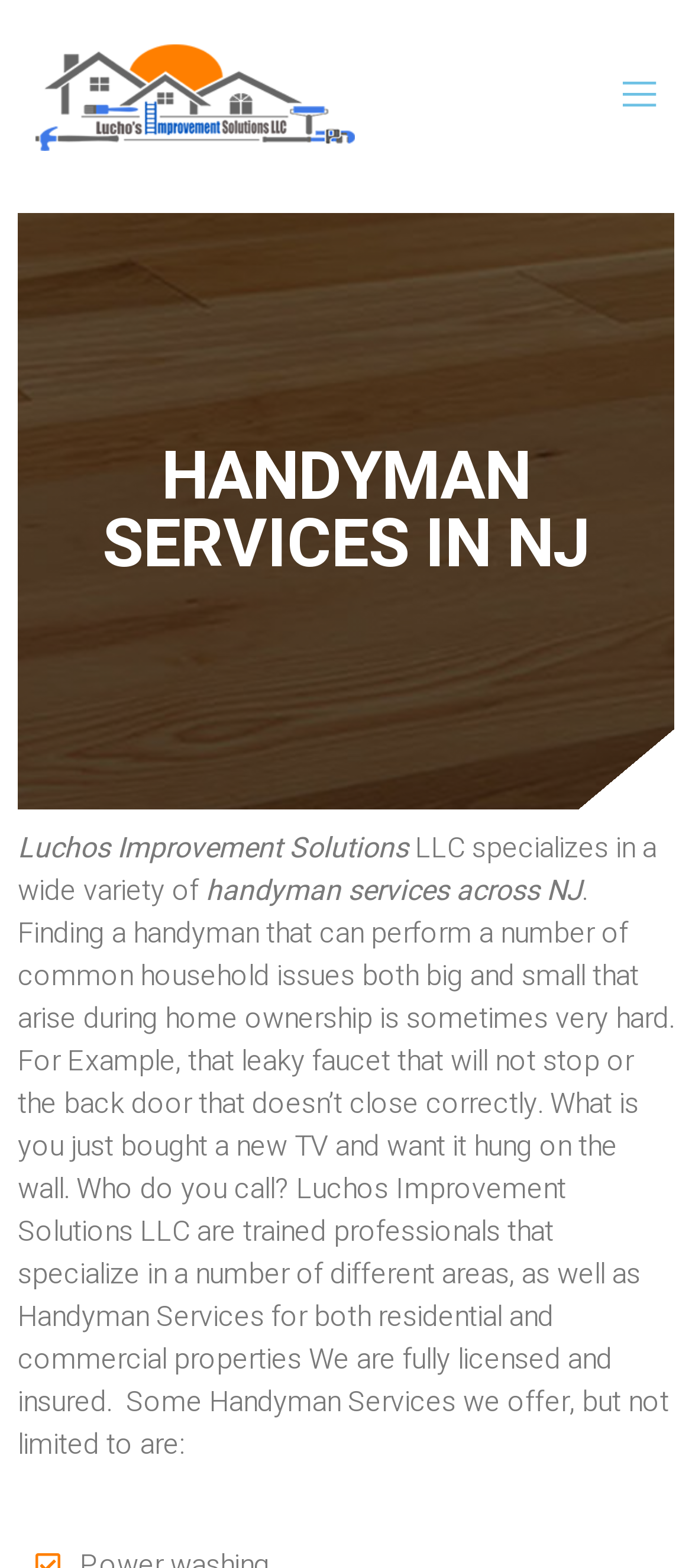Answer the question with a brief word or phrase:
What type of properties does Luchos Improvement Solutions LLC offer handyman services for?

Residential and commercial